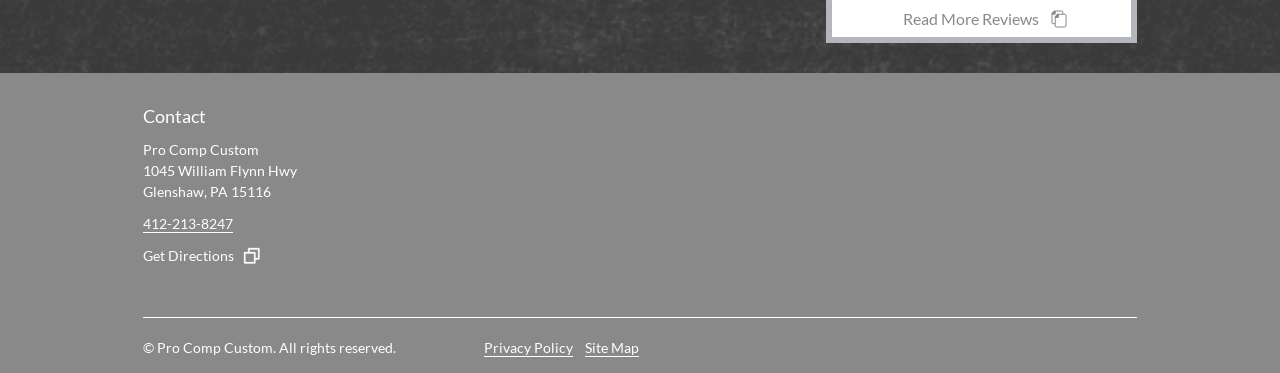Answer the question using only one word or a concise phrase: What is the address?

1045 William Flynn Hwy, Glenshaw, PA 15116